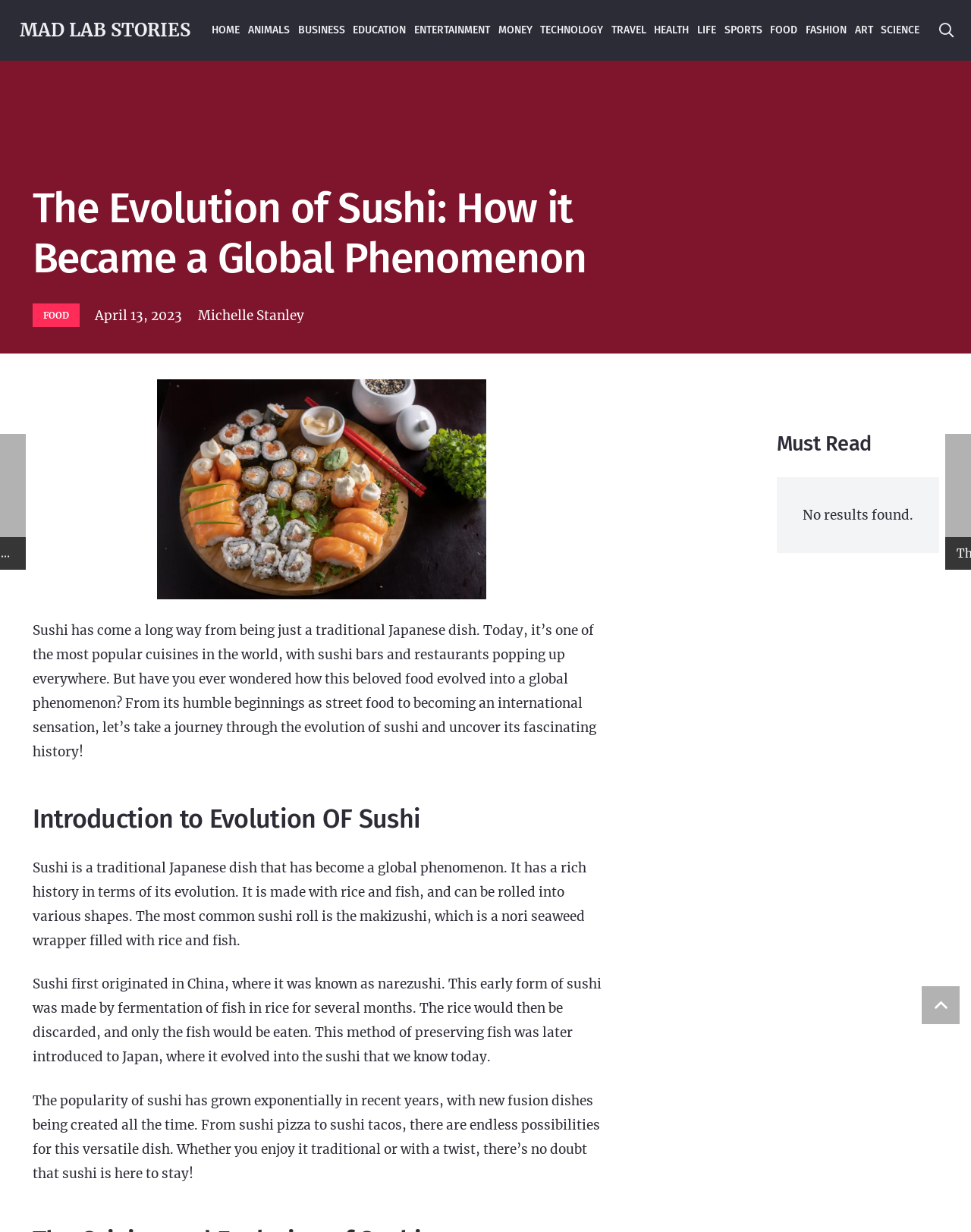Please locate the UI element described by "FASHION" and provide its bounding box coordinates.

[0.826, 0.0, 0.876, 0.049]